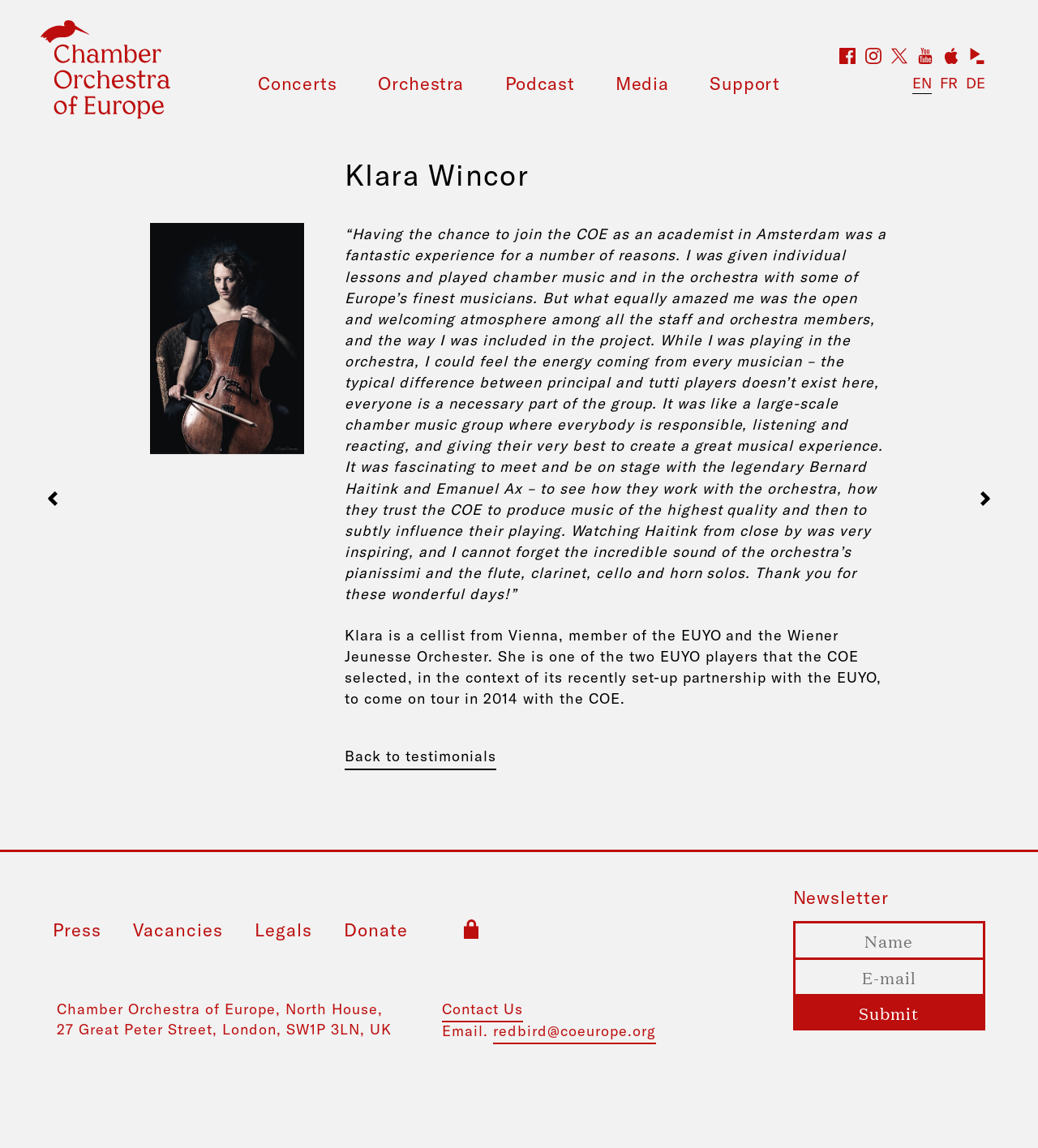Can you specify the bounding box coordinates for the region that should be clicked to fulfill this instruction: "Click the 'Concerts' link".

[0.249, 0.063, 0.325, 0.081]